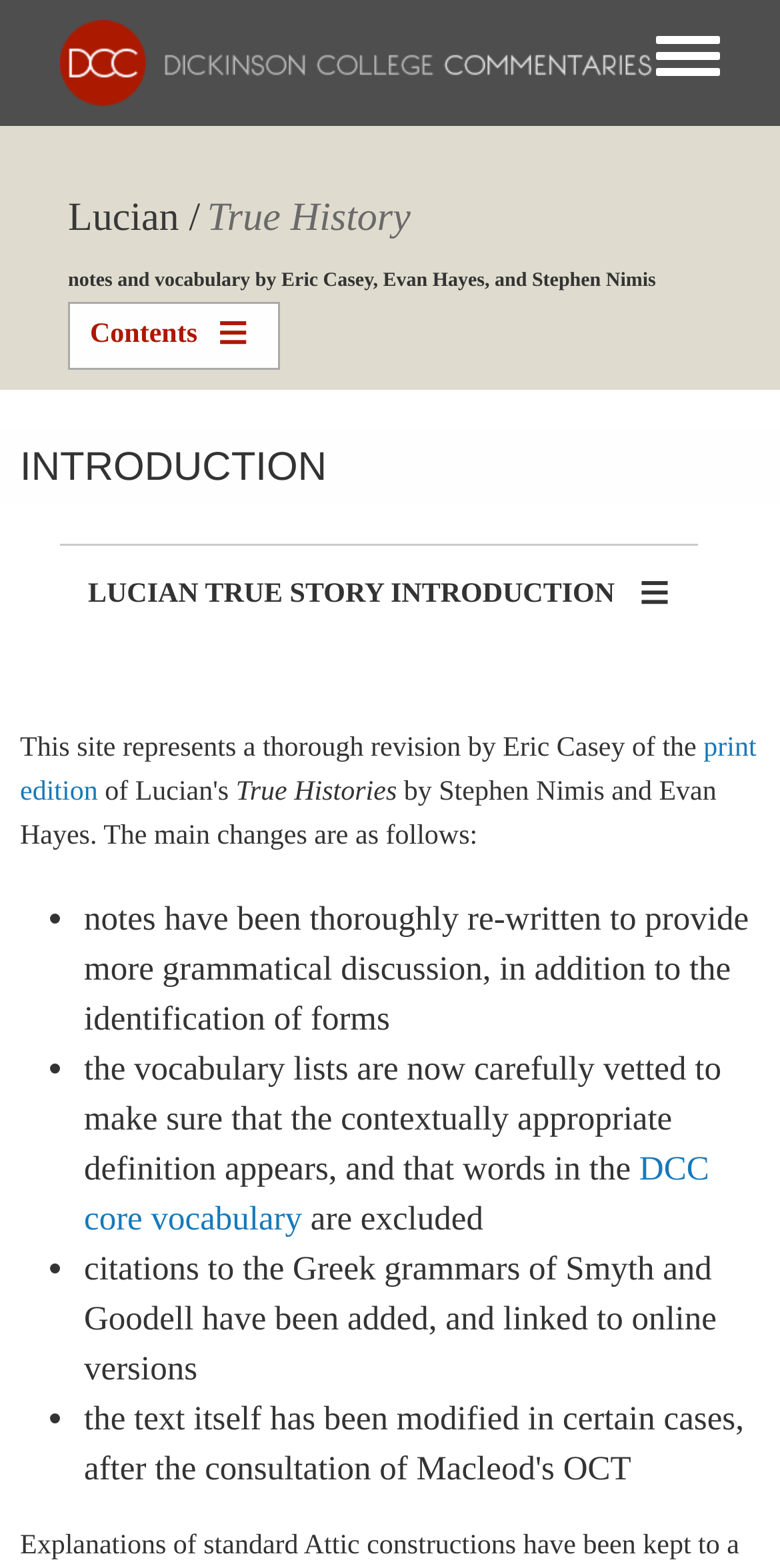Explain the features and main sections of the webpage comprehensively.

The webpage is an introduction to Dickinson College Commentaries, specifically focused on Lucian's True History. At the top left, there is a link to the "Home" page, accompanied by a small image. To the right of this, there is a "Toggle menu" link. 

Below these elements, there is a section with a heading "Lucian /" followed by a link to "True History". Next to this link, there is a small text element containing a non-breaking space. 

Further down, there is a paragraph of text describing the notes and vocabulary provided by Eric Casey, Evan Hayes, and Stephen Nimis. To the left of this paragraph, there is a link to the "Contents" section. 

The main content of the page is headed by a large "INTRODUCTION" title. This section contains a link to "LUCIAN TRUE STORY INTRODUCTION" and a paragraph of text describing the revisions made to the print edition by Eric Casey. 

The revisions are listed in a series of bullet points, each marked with a "•" symbol. The list describes the changes made to the notes and vocabulary lists, including the addition of citations to Greek grammars and the exclusion of certain words from the vocabulary lists. There is also a link to the "DCC core vocabulary" within one of the bullet points.